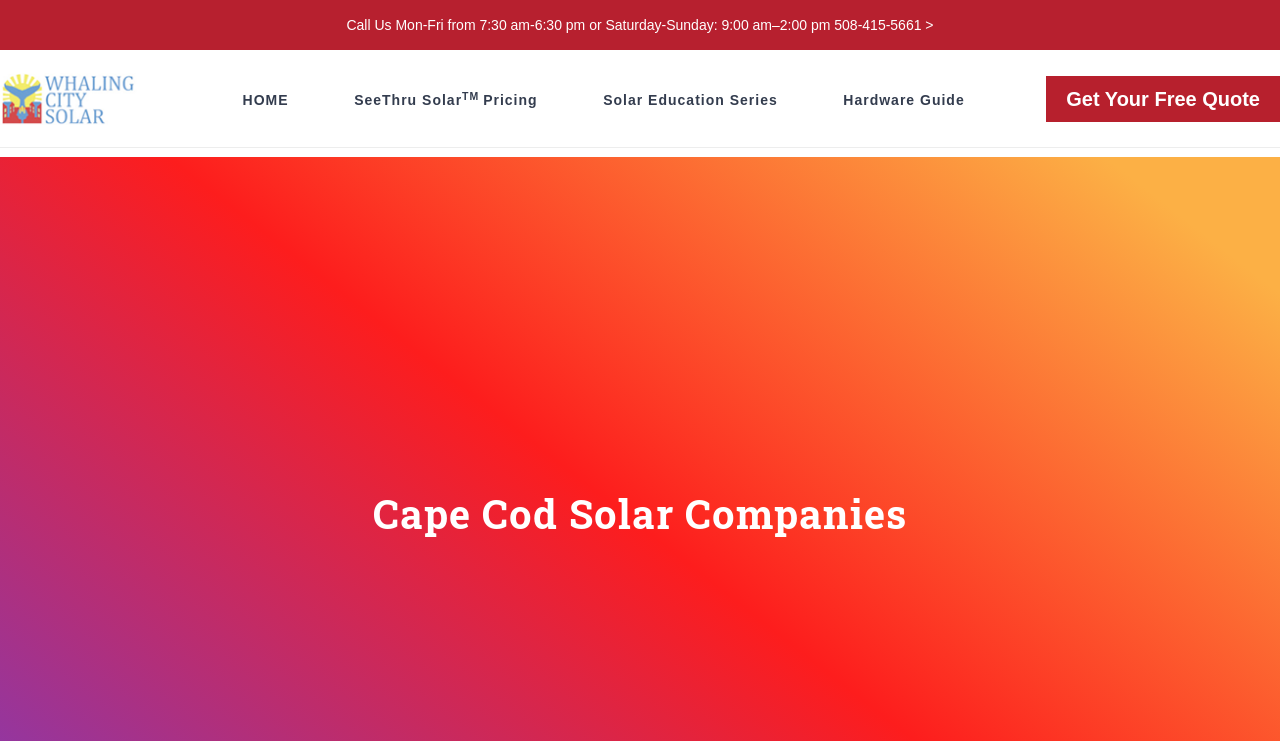What is the name of the company?
Please describe in detail the information shown in the image to answer the question.

I found the company name by looking at the link element with the text 'Whaling City Solar' which is also accompanied by an image with the same name.